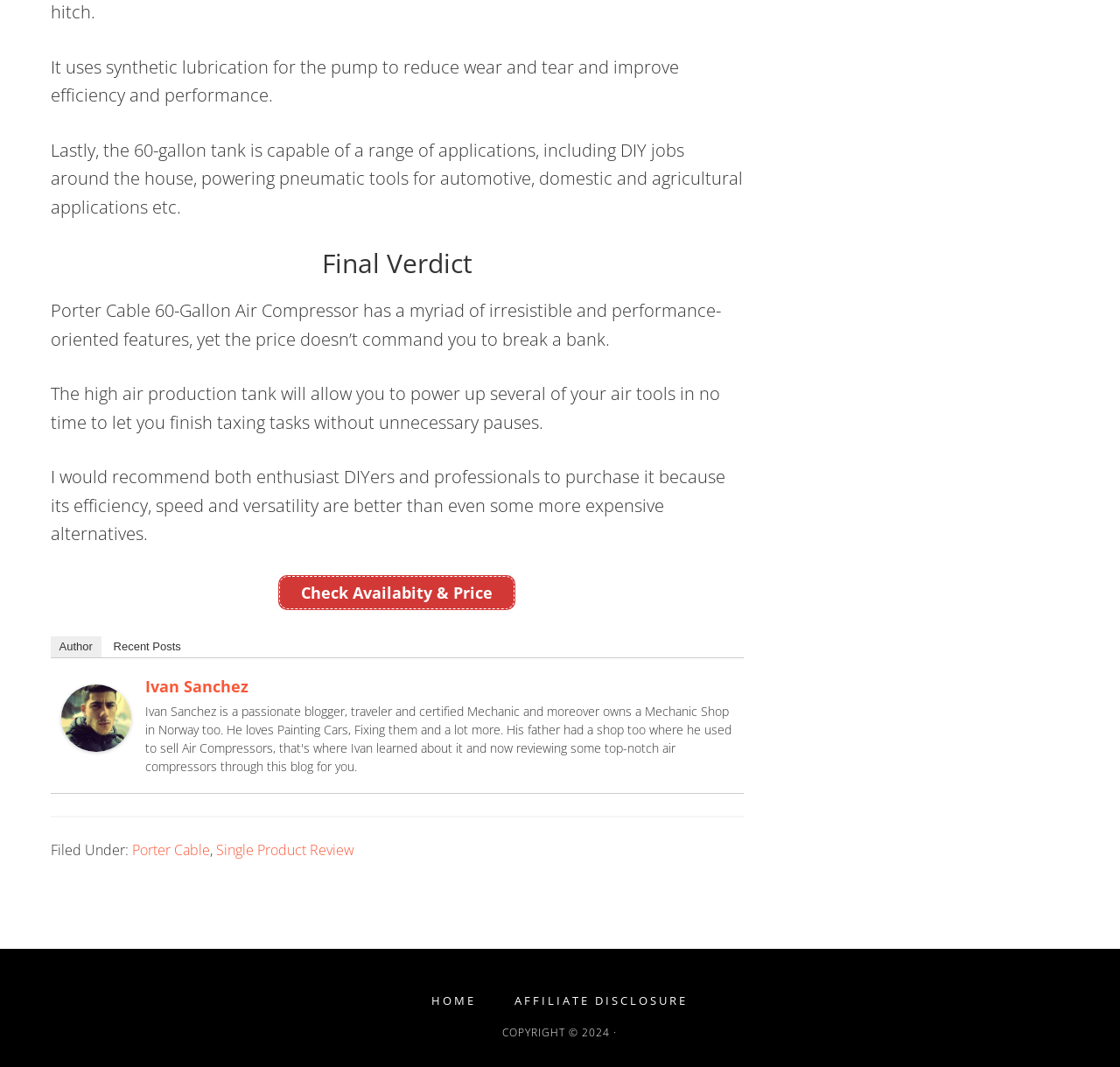Using the element description: "Home", determine the bounding box coordinates for the specified UI element. The coordinates should be four float numbers between 0 and 1, [left, top, right, bottom].

[0.386, 0.933, 0.425, 0.943]